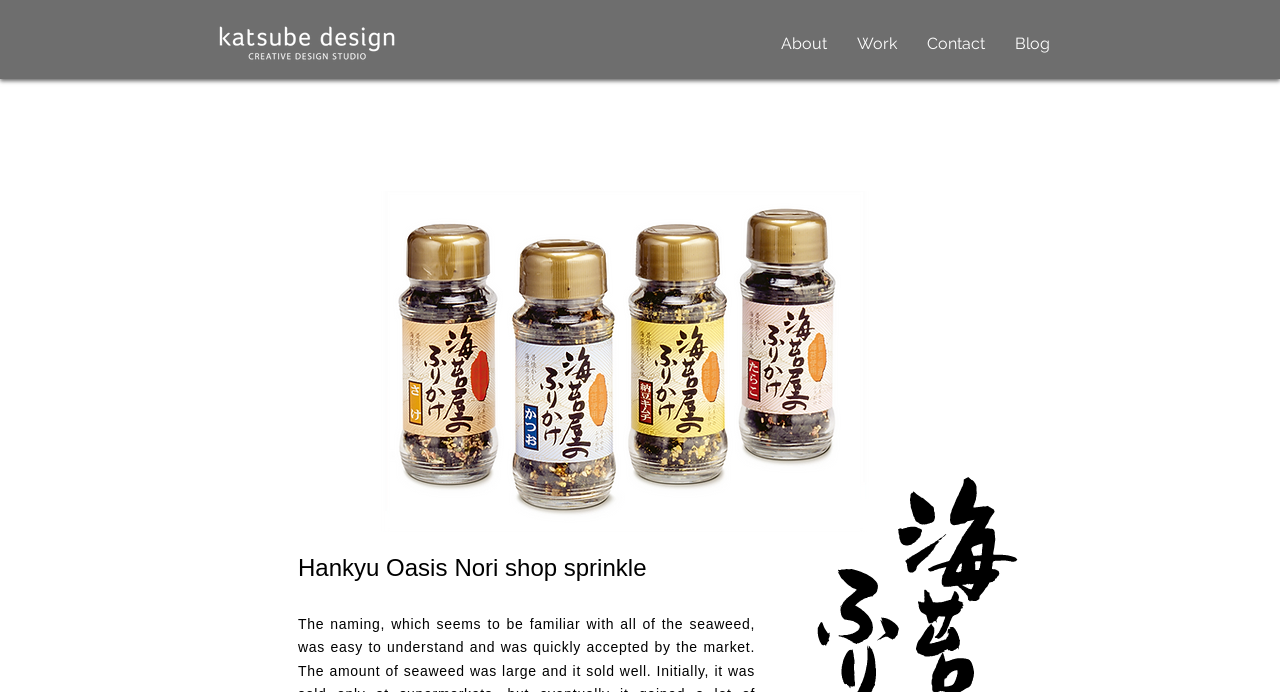What is the shape of the image above the heading?
Please give a detailed and thorough answer to the question, covering all relevant points.

The image '海苔屋のふりかけ.png' has a bounding box with coordinates [0.246, 0.276, 0.73, 0.769], which indicates that it is a rectangular shape.